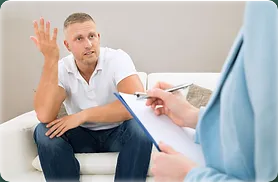Elaborate on the contents of the image in great detail.

A man is depicted sitting on a light-colored couch, expressing his feelings with a somewhat frustrated gesture. He is wearing a simple white shirt and blue jeans, conveying a casual appearance. In front of him, slightly outside of the frame, a person holds a clipboard and pen, presumably taking notes during a consultation. This scene captures a moment of discussion, possibly related to orofacial myofunctional therapy, as emphasized in the surrounding context. The atmosphere suggests a professional but relaxed environment, facilitating open communication about issues related to facial muscle function, swallowing, or breathing disorders.